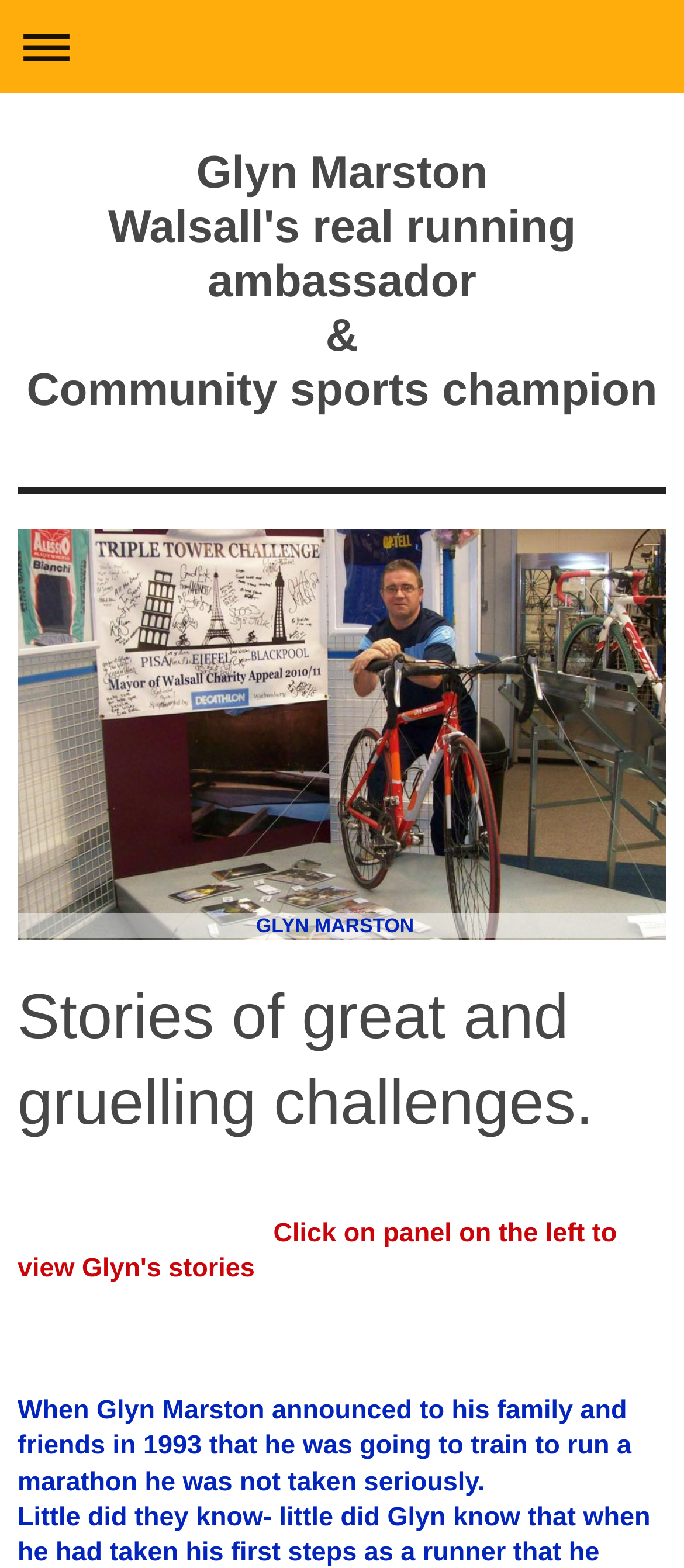What is the position of the image on the webpage?
Refer to the image and provide a one-word or short phrase answer.

above the heading